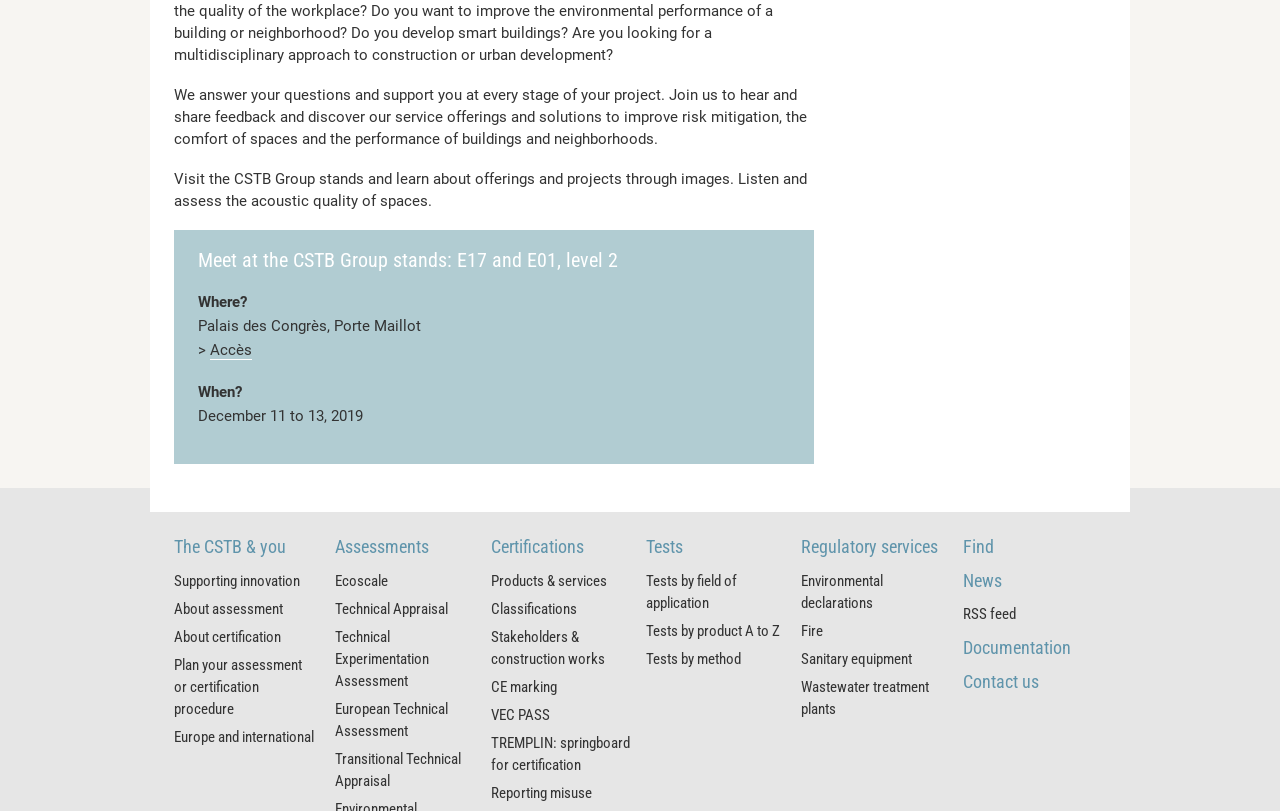What is the purpose of the CSTB Group? Look at the image and give a one-word or short phrase answer.

Supporting innovation